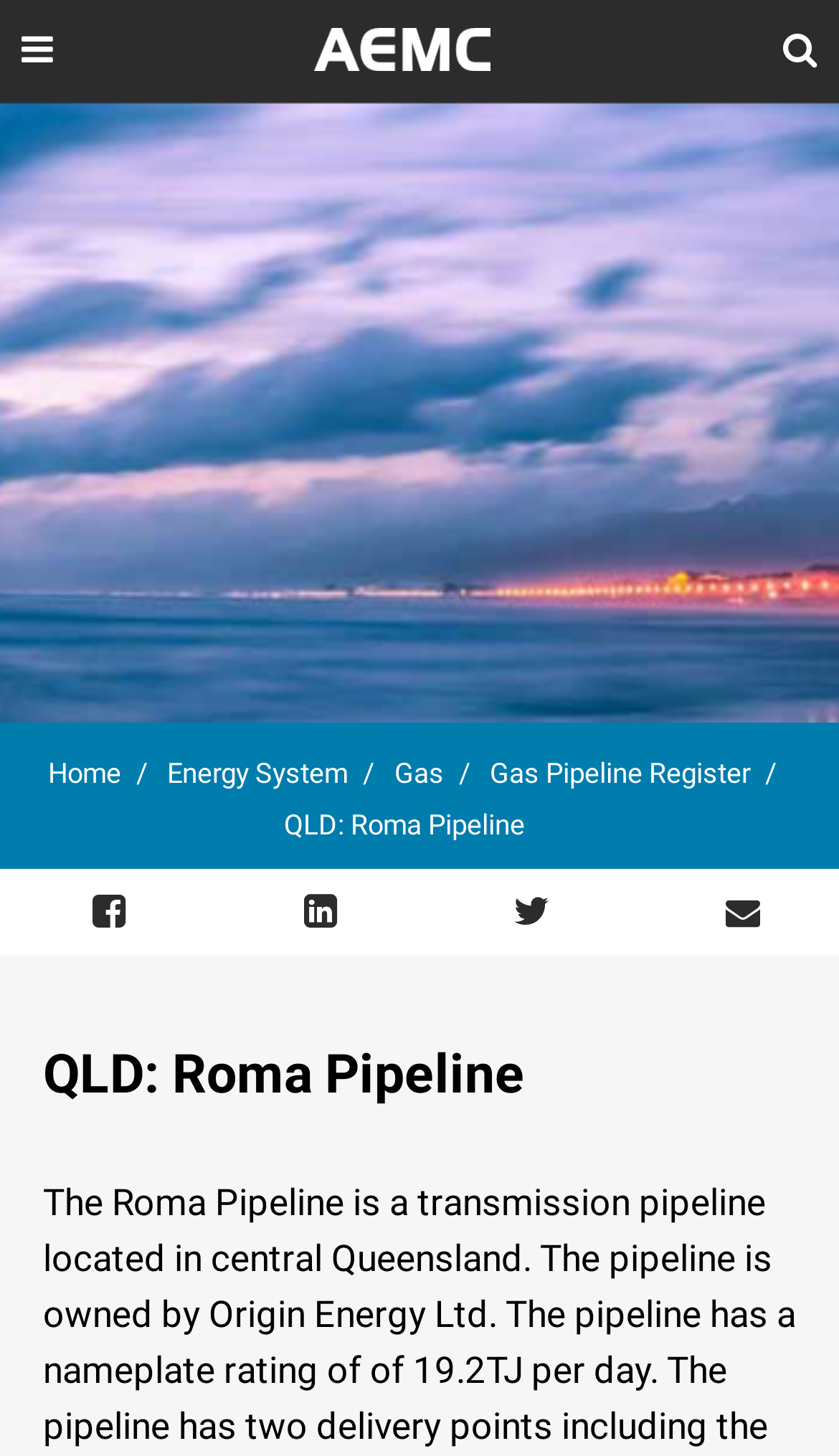Determine the bounding box coordinates for the clickable element to execute this instruction: "click on the Roma Pipeline link". Provide the coordinates as four float numbers between 0 and 1, i.e., [left, top, right, bottom].

[0.338, 0.555, 0.662, 0.578]